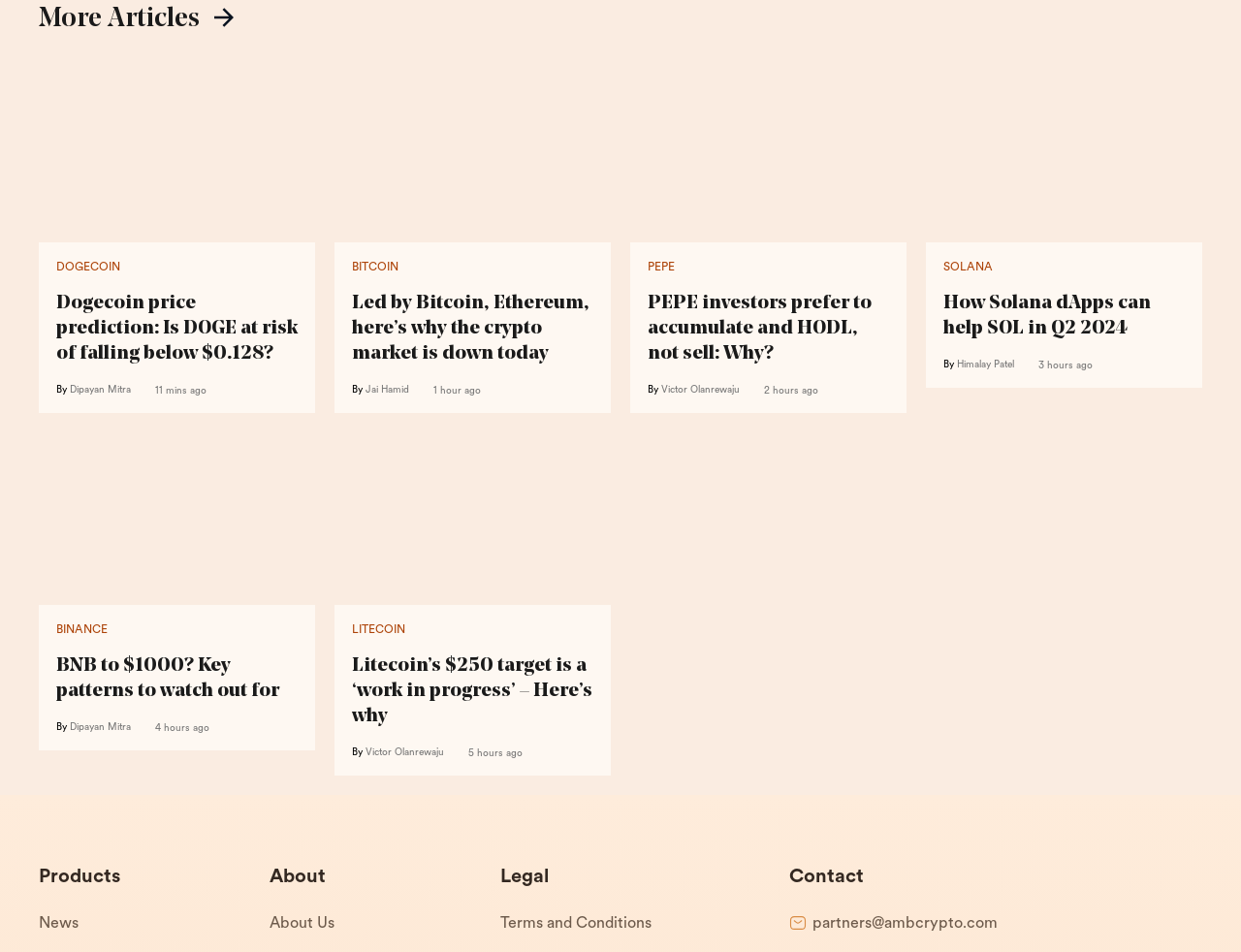Show the bounding box coordinates of the region that should be clicked to follow the instruction: "Check the latest Solana dApps news."

[0.76, 0.306, 0.955, 0.358]